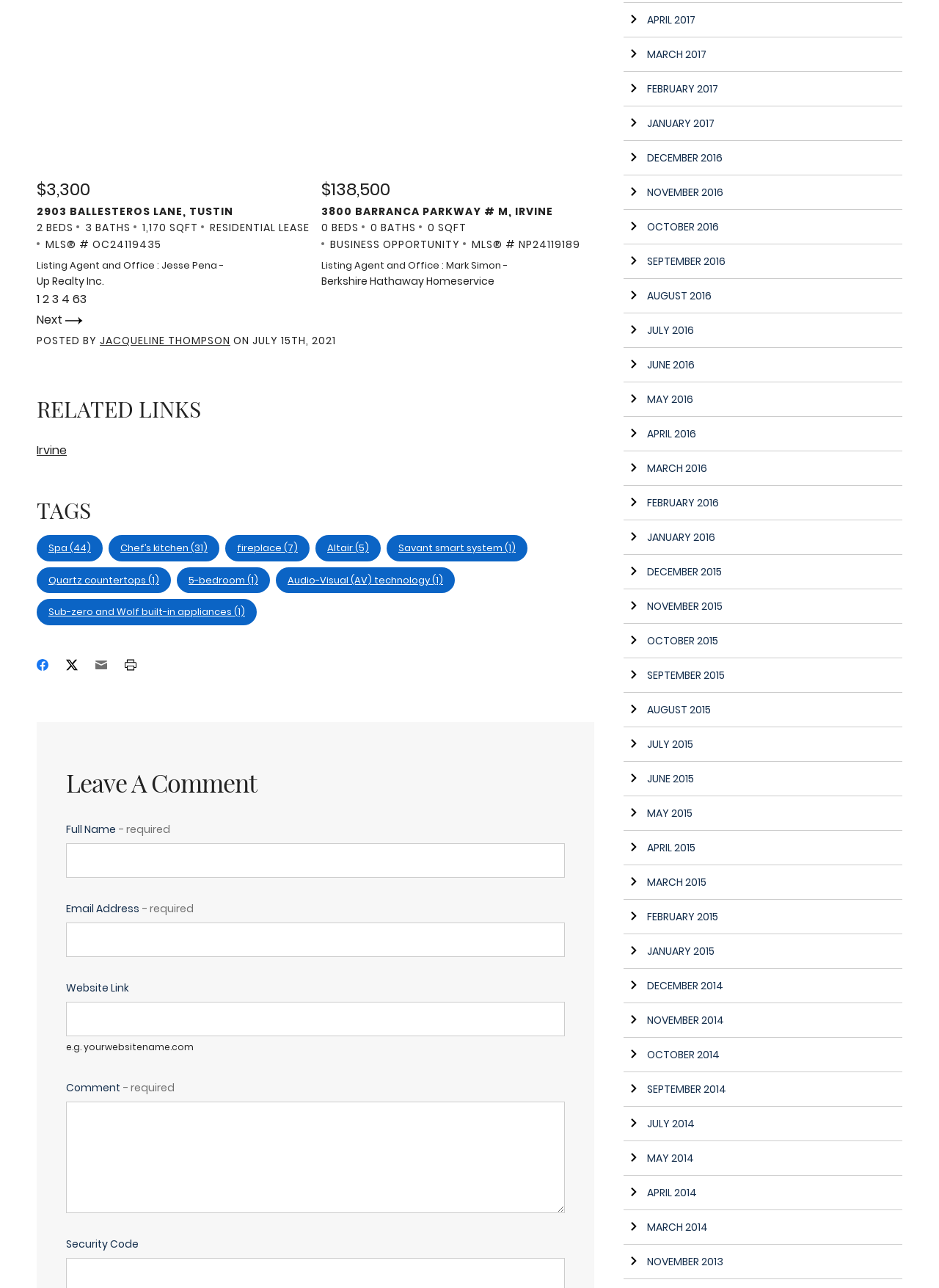How many beds are in the residential lease?
Using the image as a reference, answer the question in detail.

The number of beds in the residential lease is mentioned in the StaticText element, which is '2 BEDS'.